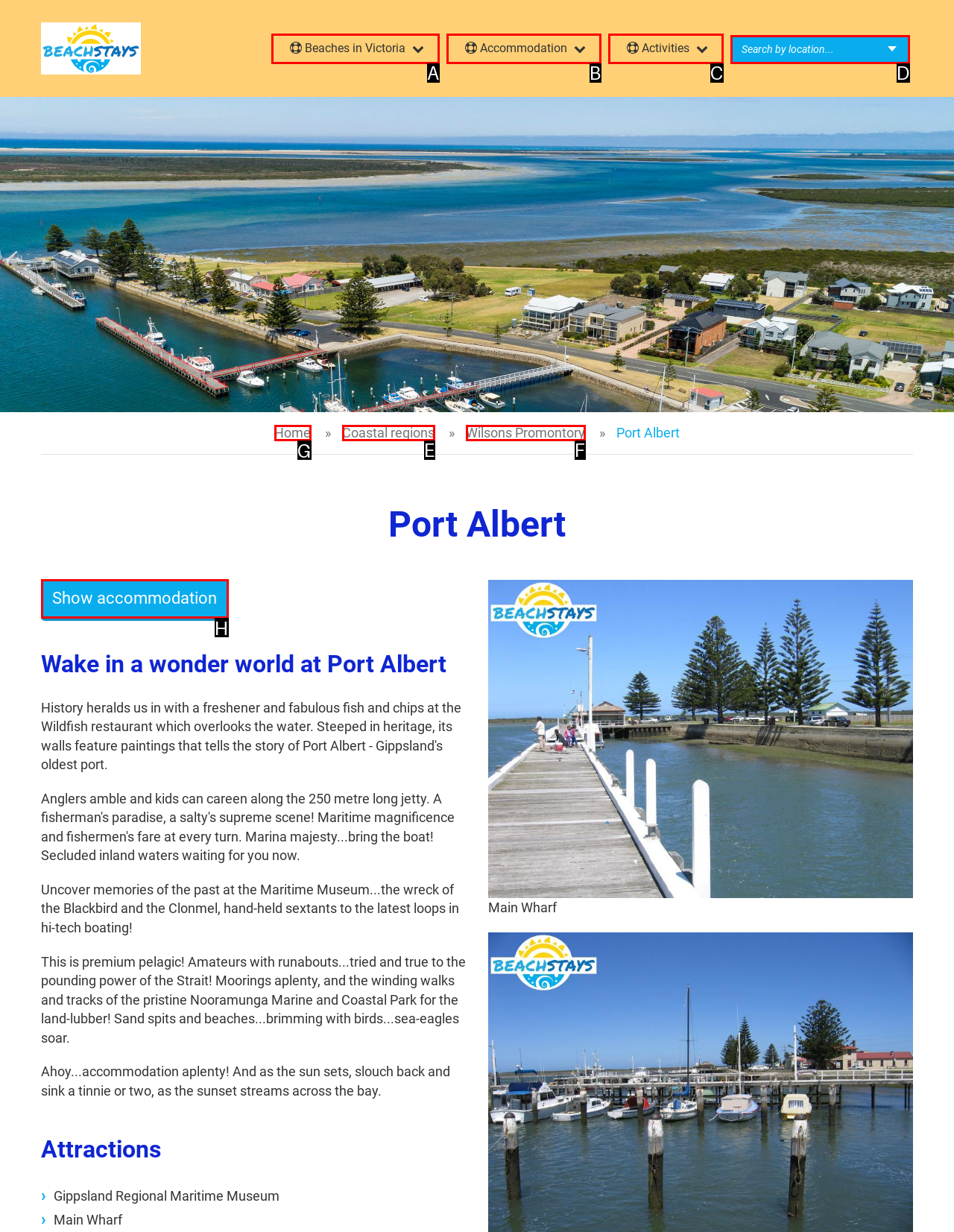Which UI element should you click on to achieve the following task: Go to Home? Provide the letter of the correct option.

G